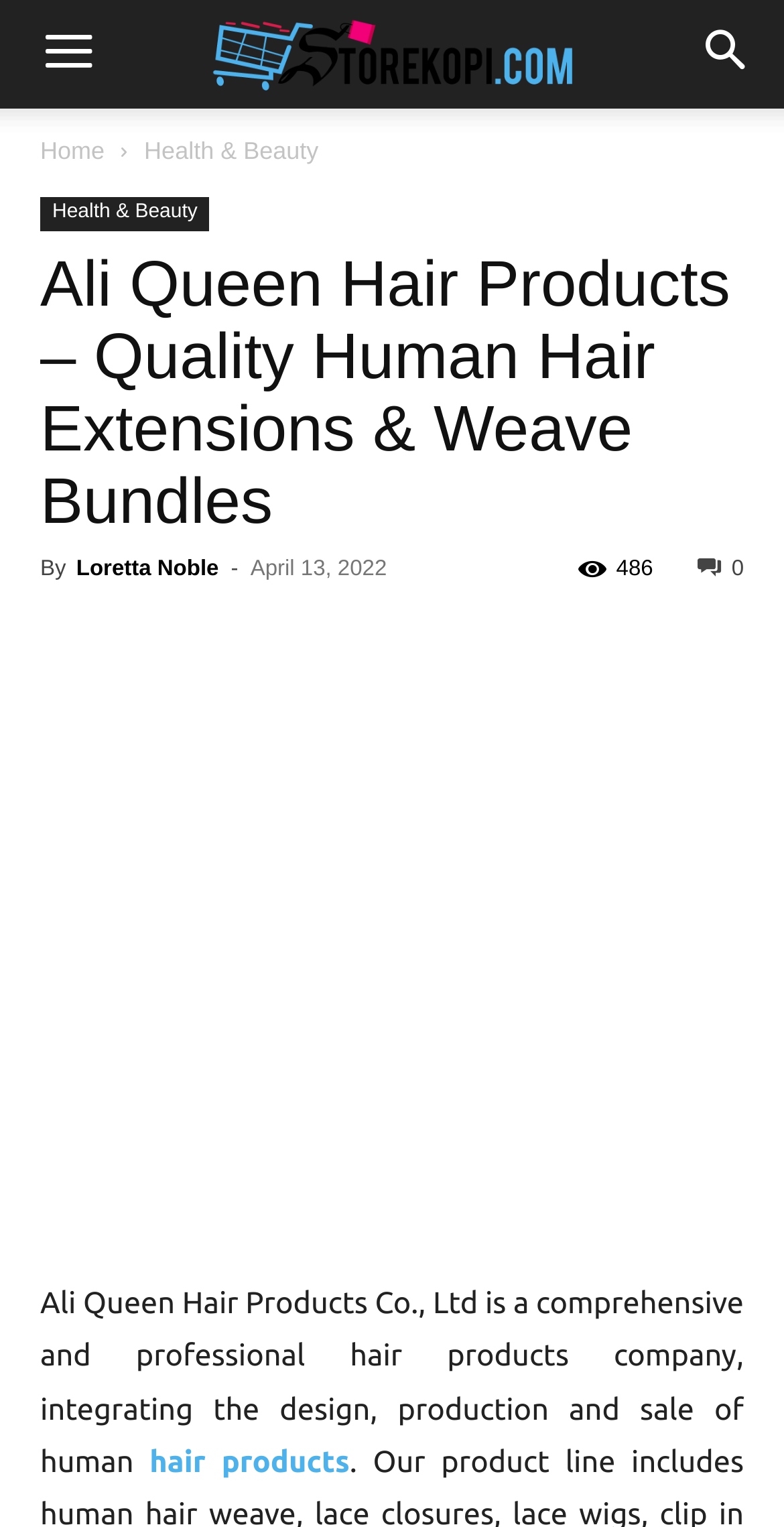Pinpoint the bounding box coordinates of the area that must be clicked to complete this instruction: "Go to the home page".

[0.051, 0.09, 0.133, 0.108]